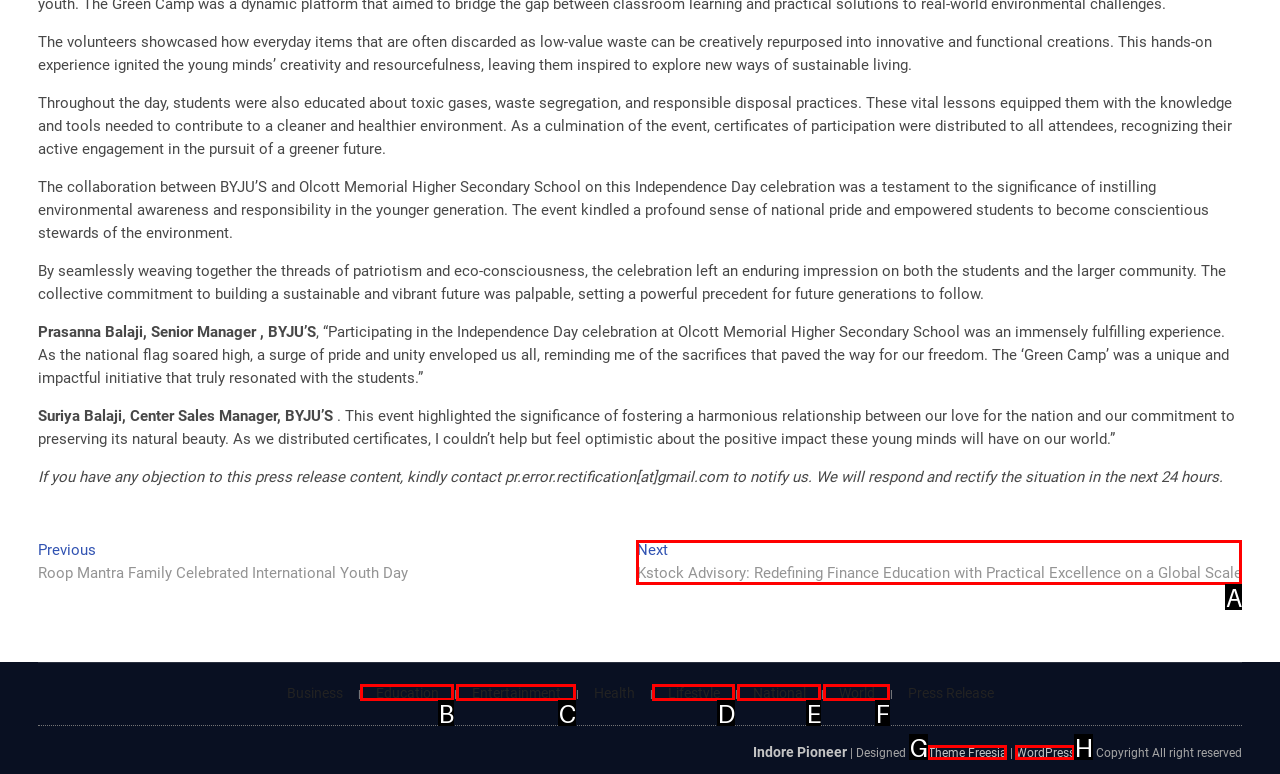Identify the option that corresponds to the description: Get Help 
Provide the letter of the matching option from the available choices directly.

None